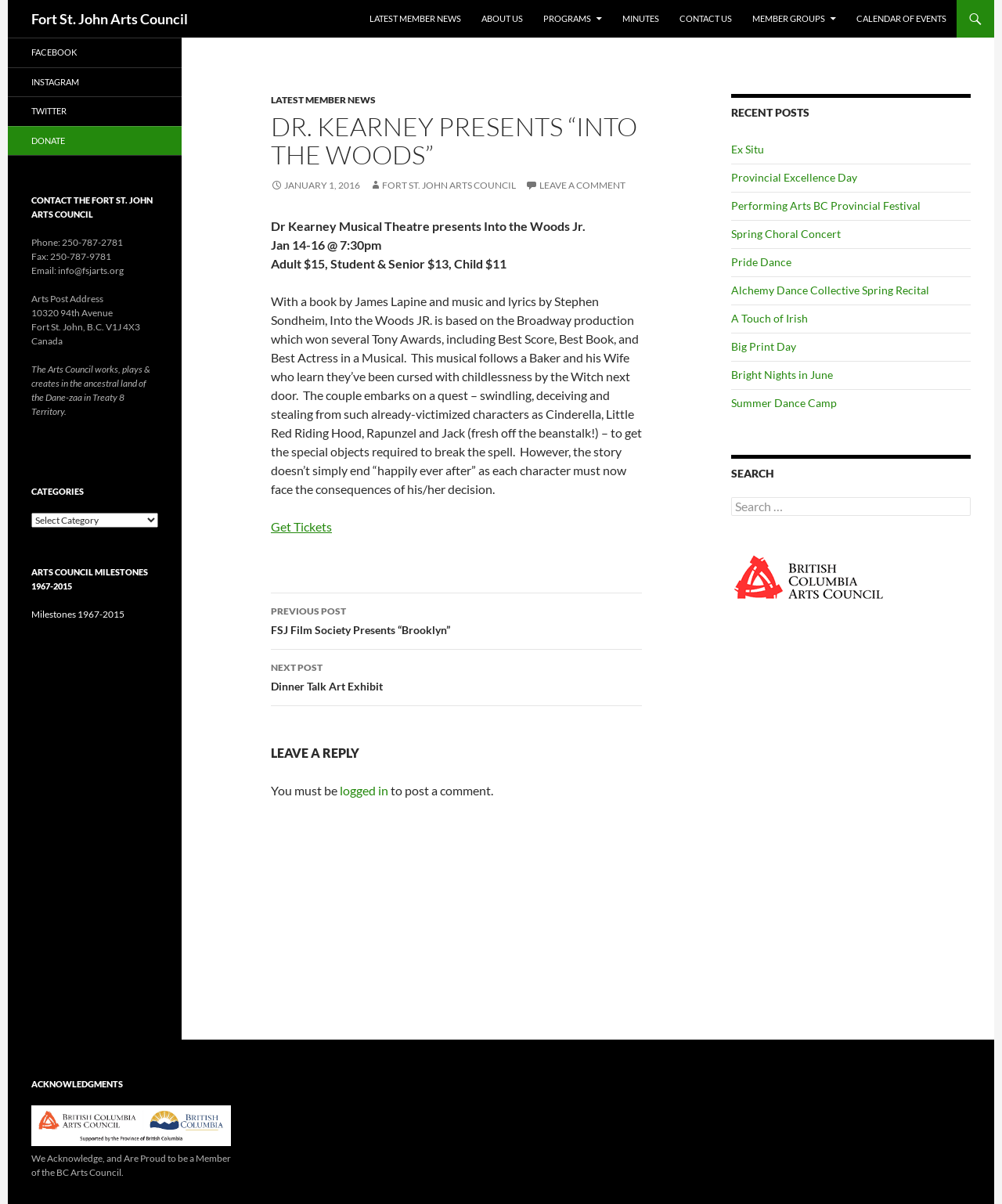Answer this question in one word or a short phrase: What is the title of the event presented by Dr. Kearney?

Into the Woods Jr.